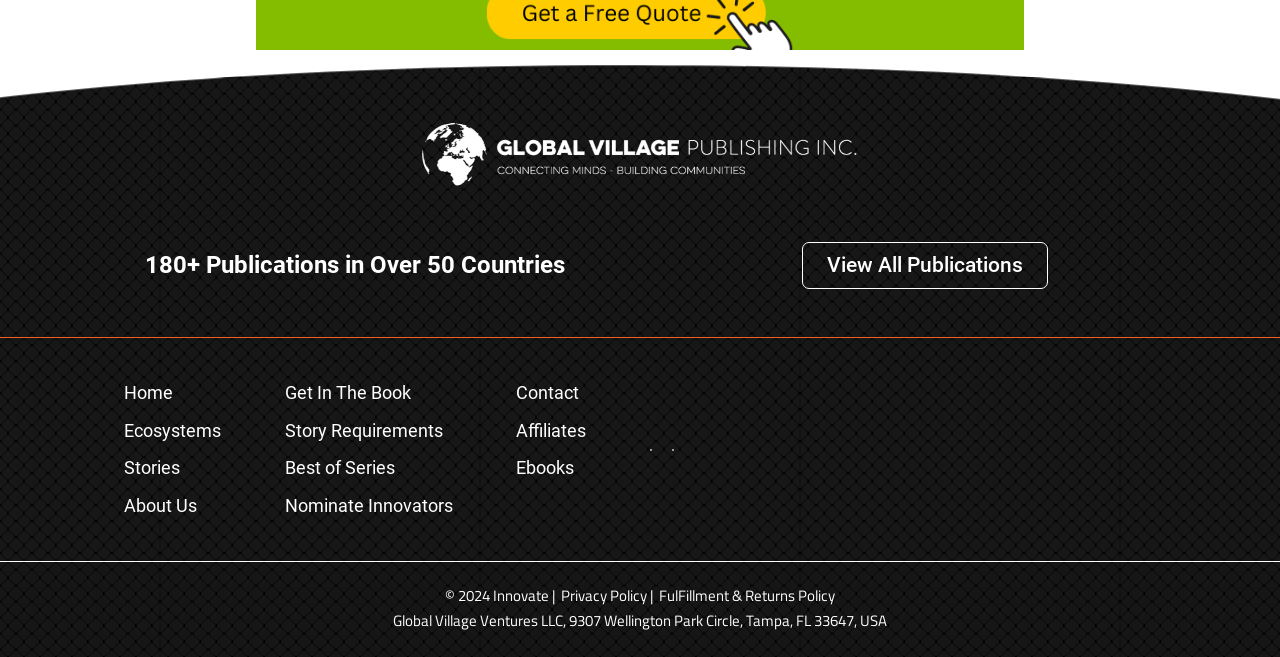How many links are there in the top-left section? Observe the screenshot and provide a one-word or short phrase answer.

5